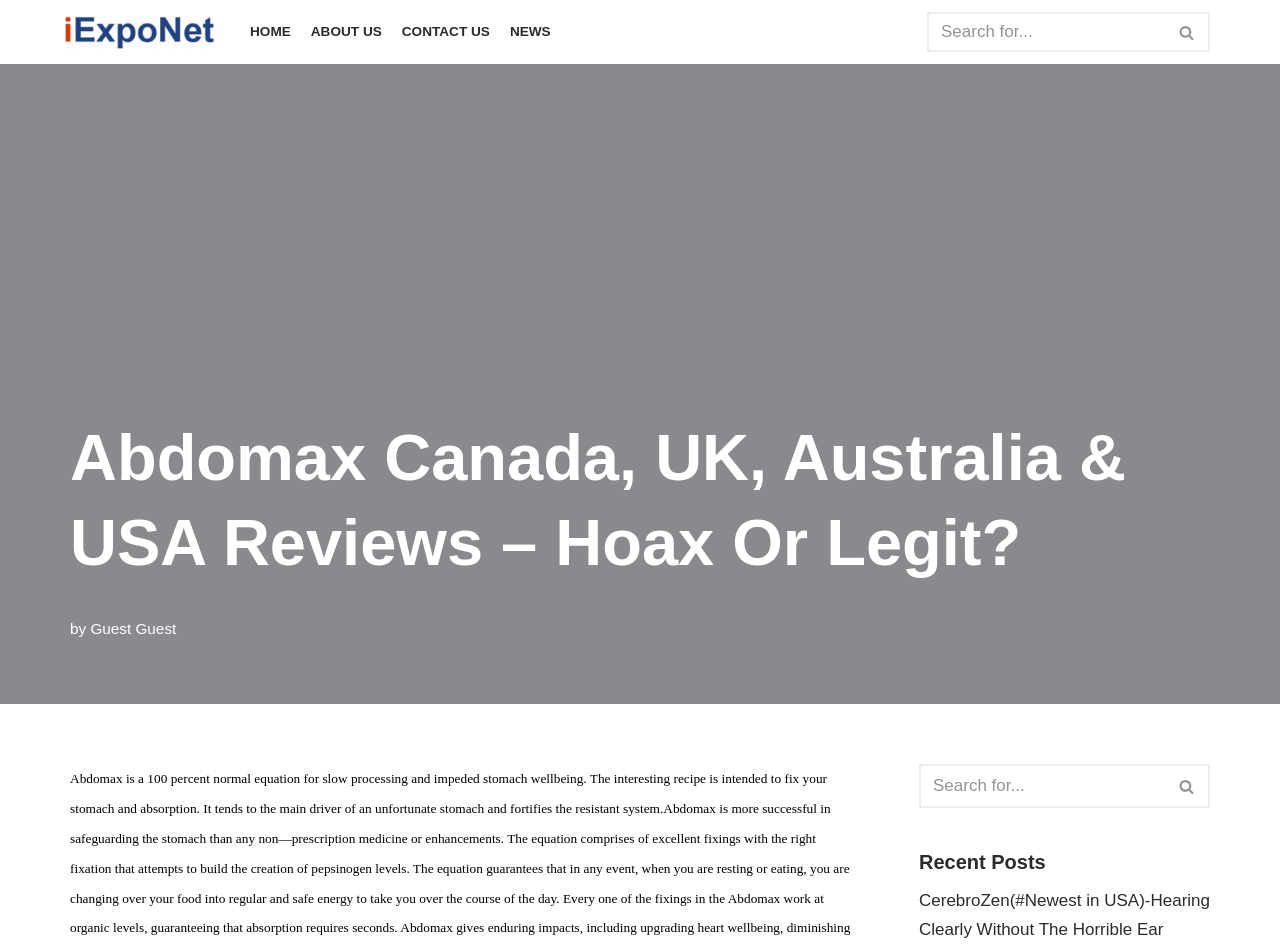What is the author of the current article?
Look at the image and respond with a single word or a short phrase.

Guest